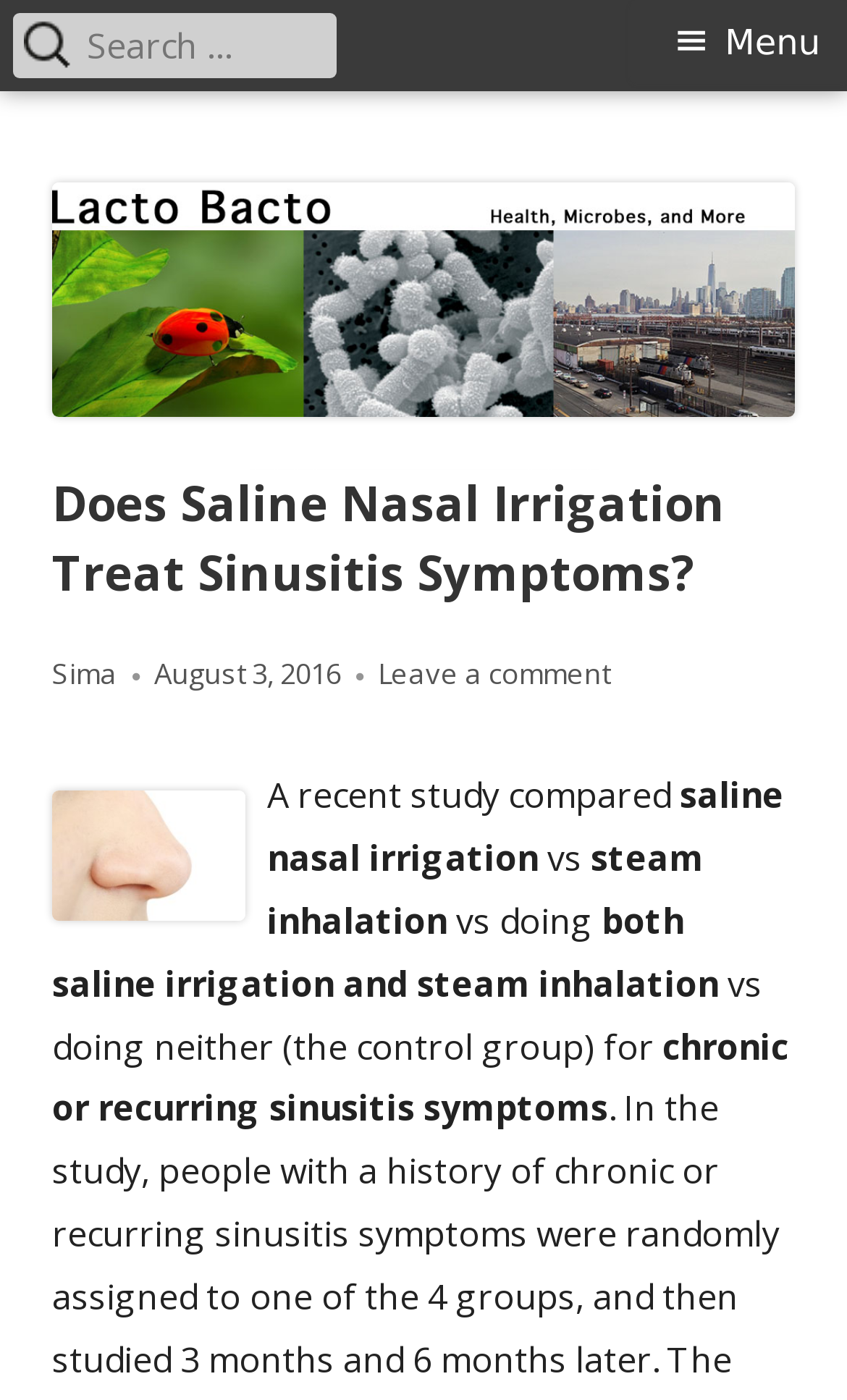What is the primary menu button represented by?
Answer the question with a single word or phrase derived from the image.

≡Menu